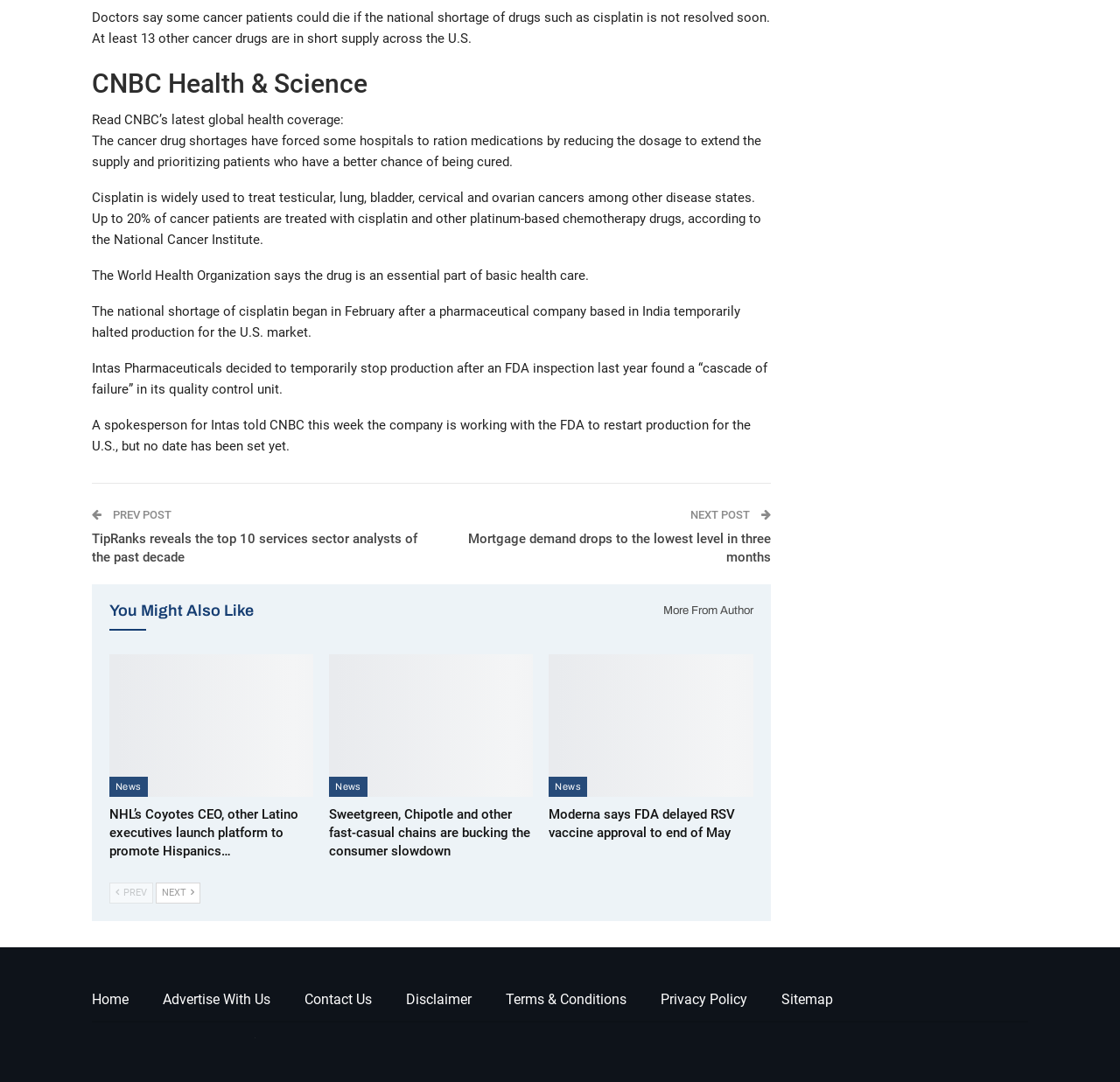Can you provide the bounding box coordinates for the element that should be clicked to implement the instruction: "Read news about mortgage demand"?

[0.418, 0.491, 0.688, 0.522]